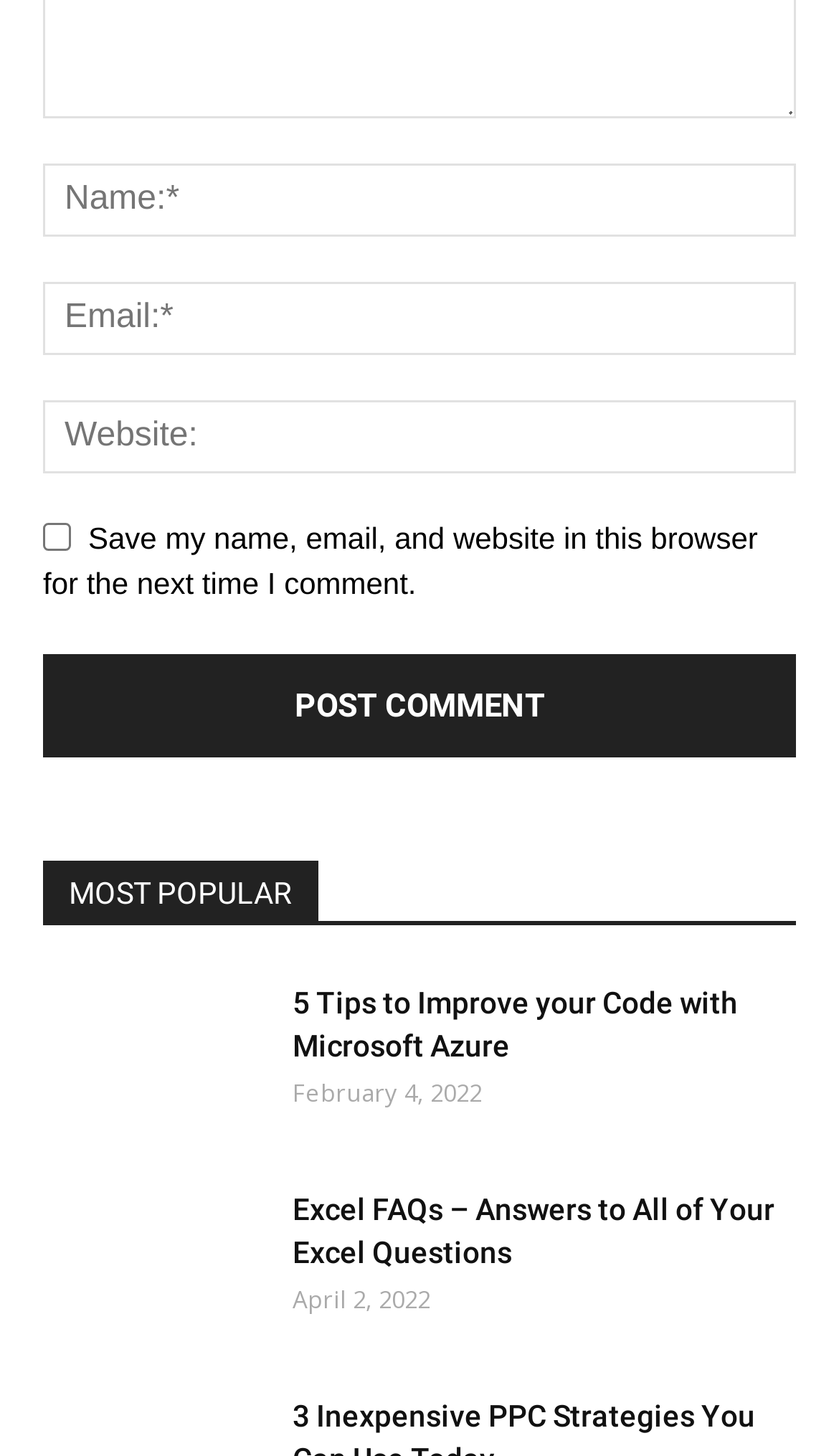What is the function of the button 'Post Comment'?
Provide a fully detailed and comprehensive answer to the question.

The button 'Post Comment' is located below the textboxes for name, email, and website, and is likely the button that submits the user's comment to the website.